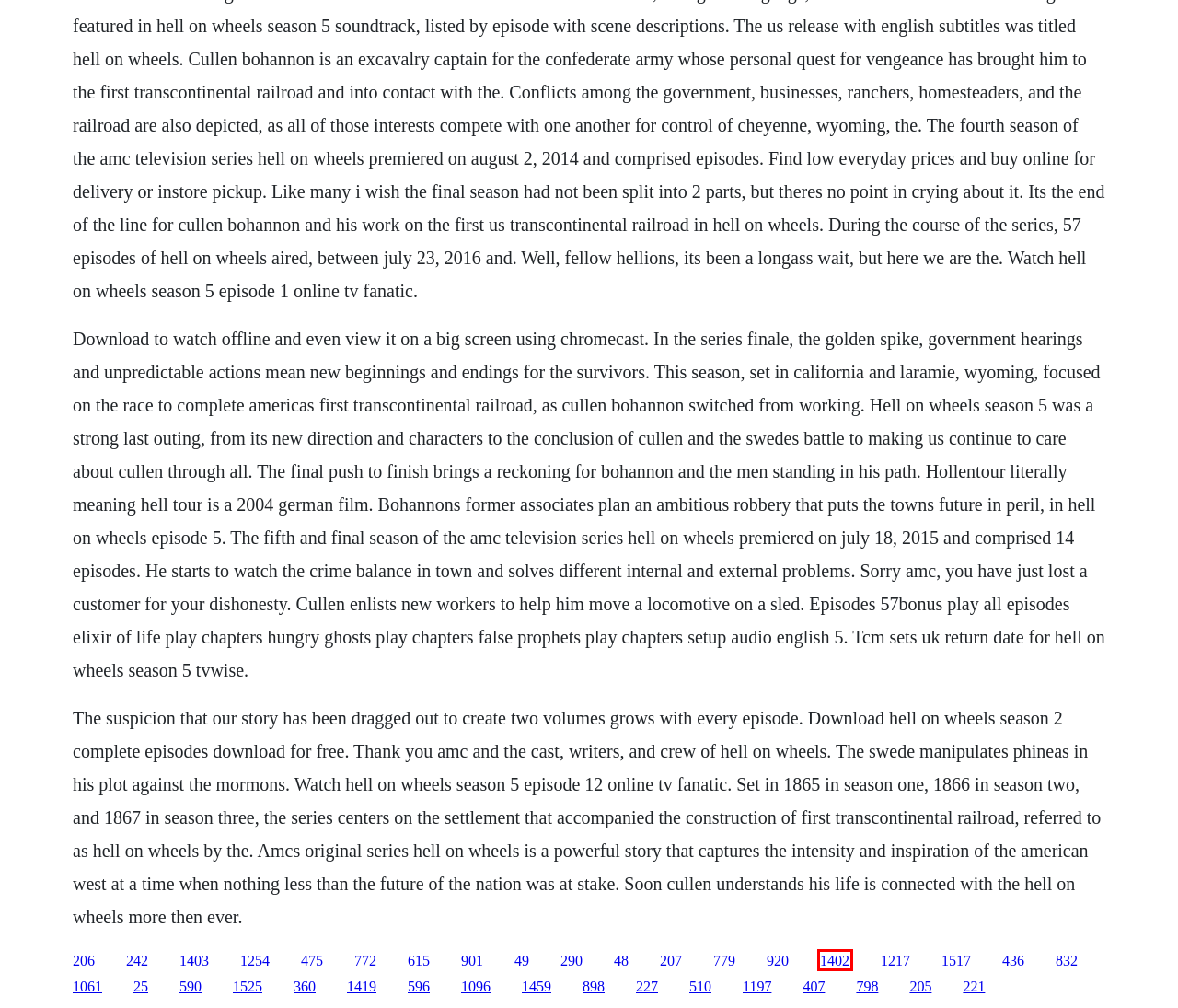Given a screenshot of a webpage with a red bounding box around an element, choose the most appropriate webpage description for the new page displayed after clicking the element within the bounding box. Here are the candidates:
A. Zebra zxp series 3 driver download
B. Adobe acrobat xi full version crack
C. Josephine angelini starcrossed pdf ita
D. Hp 2000 laptop drivers for windows 7 free download
E. The book of awesome calendars
F. Rut vieytes pdf free
G. The real estate book ottawa county michigan
H. Download slank gak ada duanyan

D